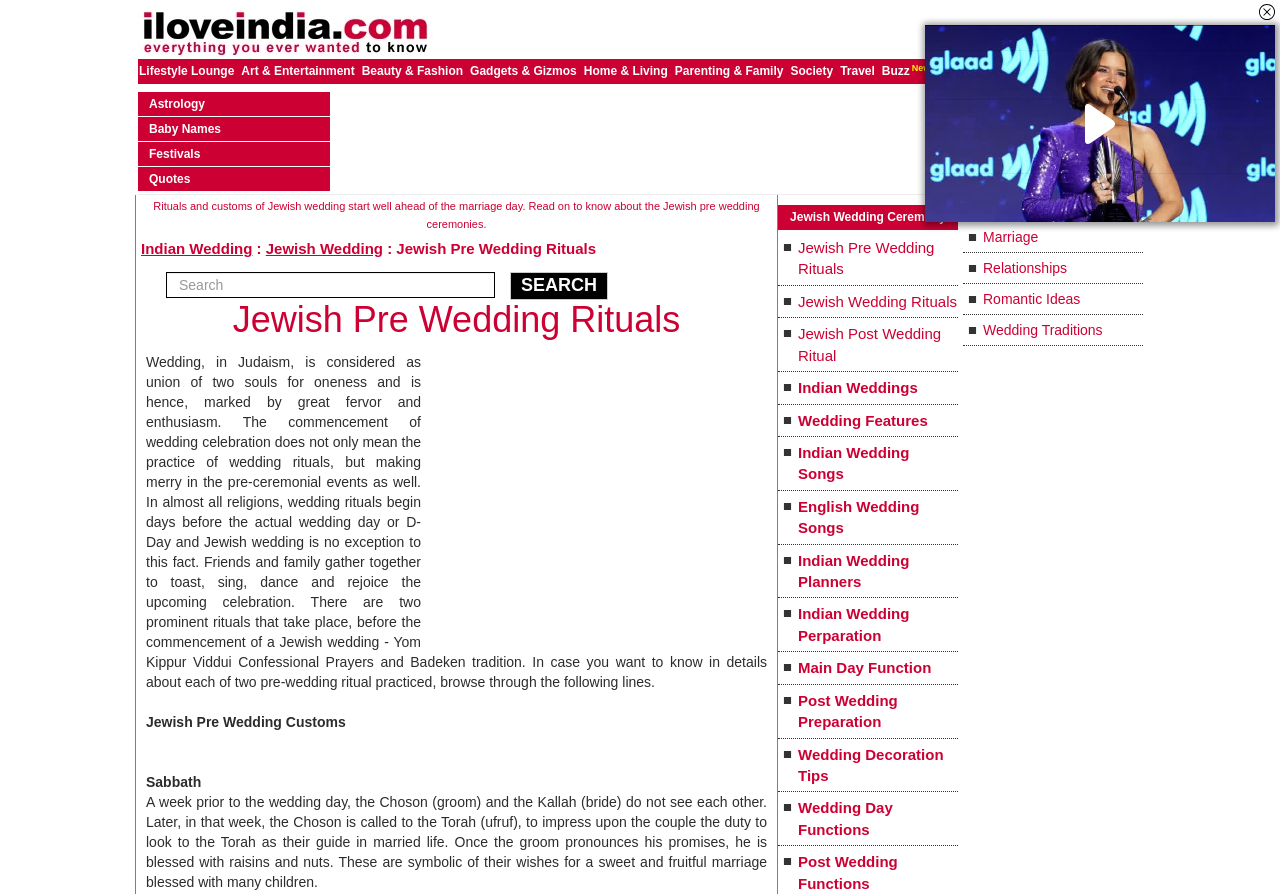Provide the bounding box coordinates of the UI element this sentence describes: "Donate".

None